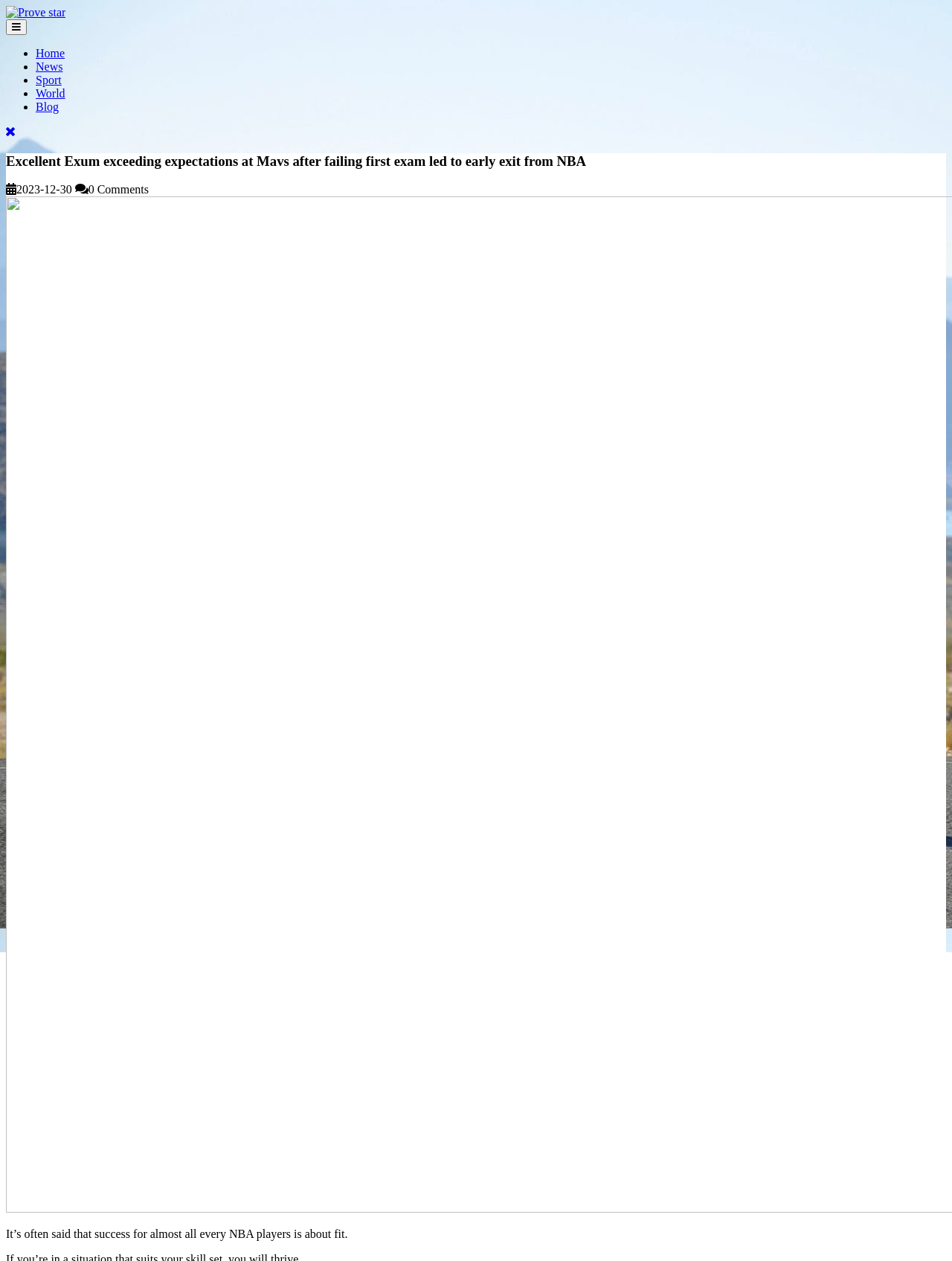Please provide the bounding box coordinate of the region that matches the element description: Blog. Coordinates should be in the format (top-left x, top-left y, bottom-right x, bottom-right y) and all values should be between 0 and 1.

[0.038, 0.08, 0.062, 0.09]